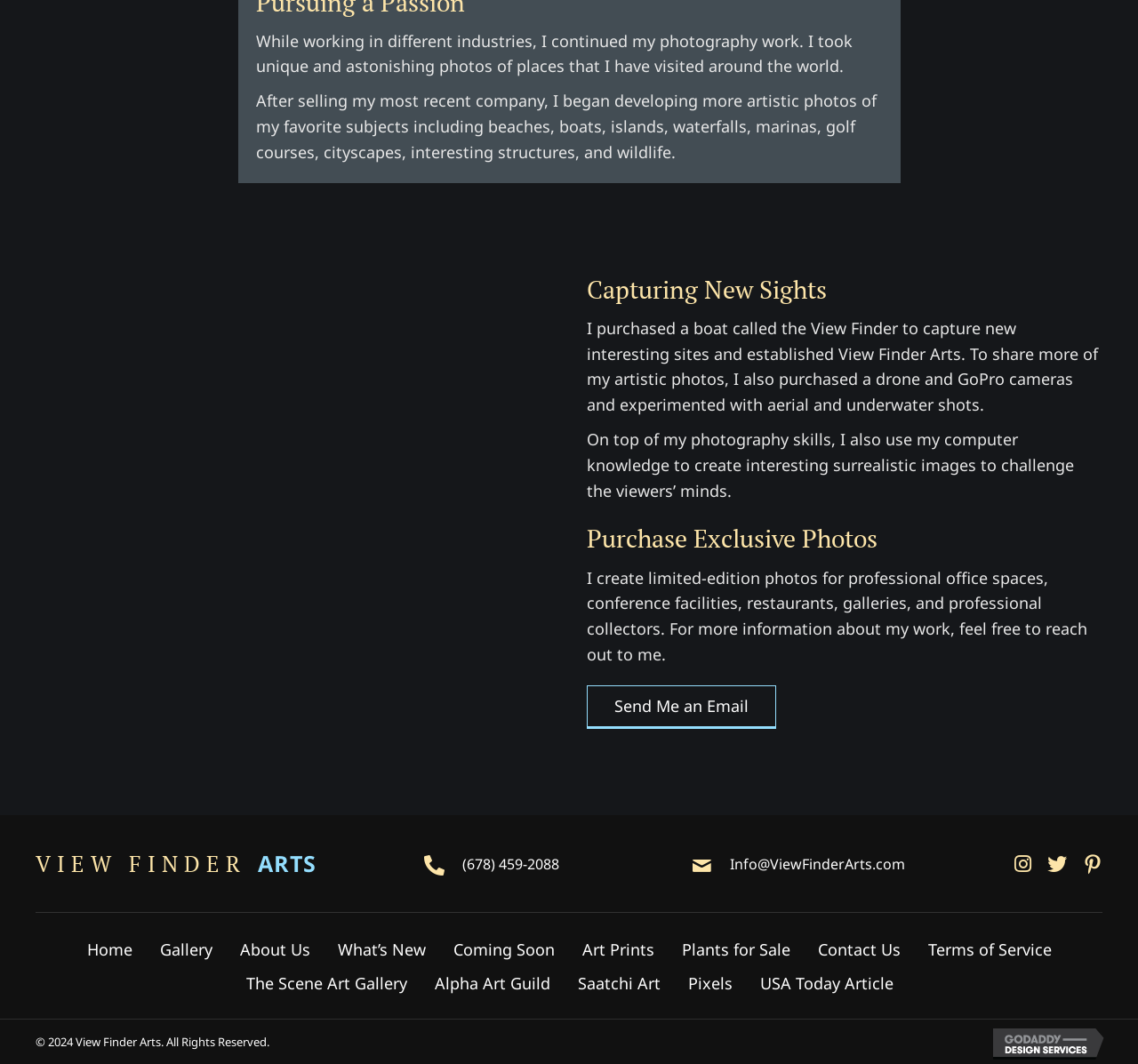Find the bounding box coordinates of the element you need to click on to perform this action: 'Read 4 U.S. Code §122. Determination of place of primary use'. The coordinates should be represented by four float values between 0 and 1, in the format [left, top, right, bottom].

None